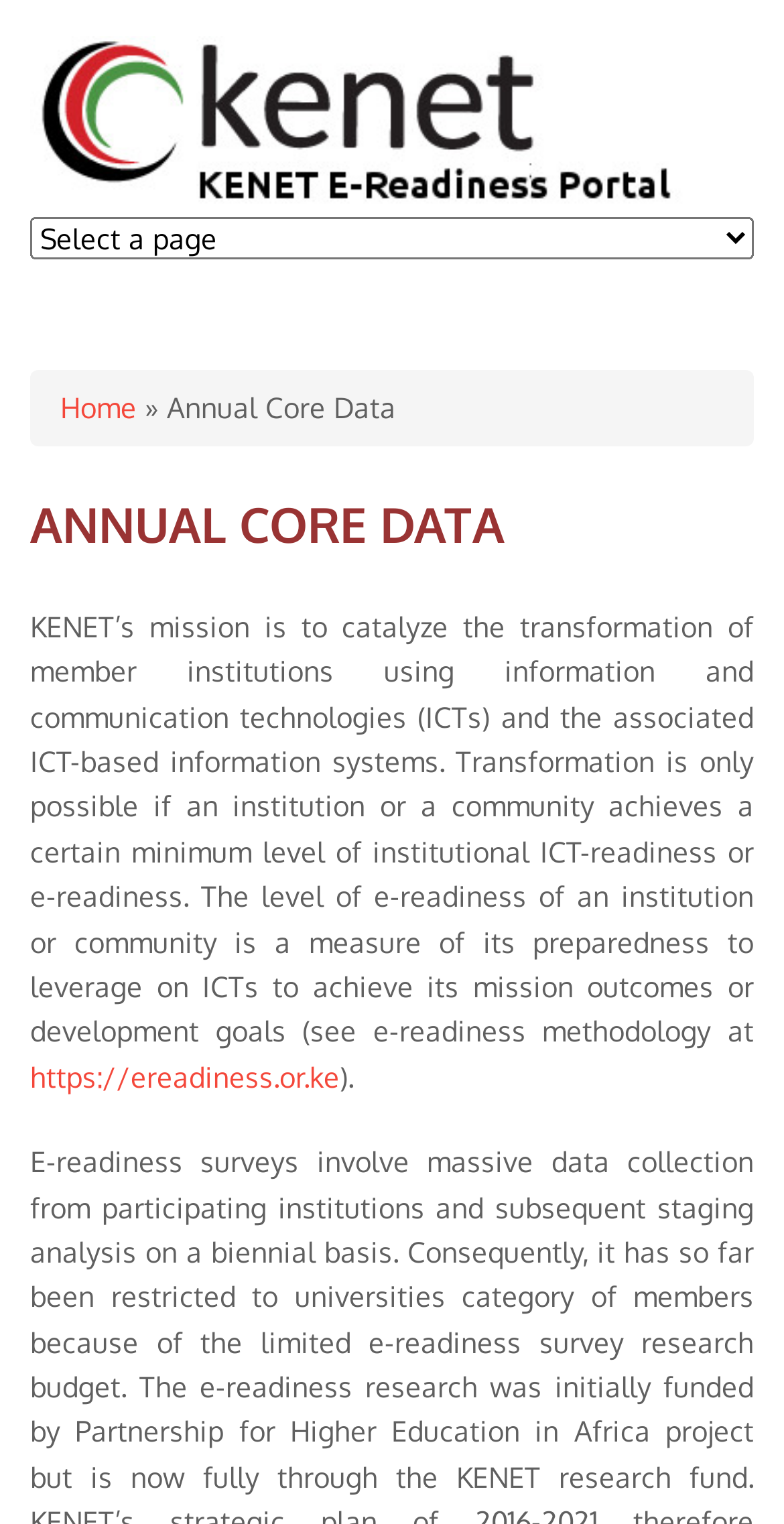Given the following UI element description: "Home", find the bounding box coordinates in the webpage screenshot.

[0.077, 0.256, 0.174, 0.278]